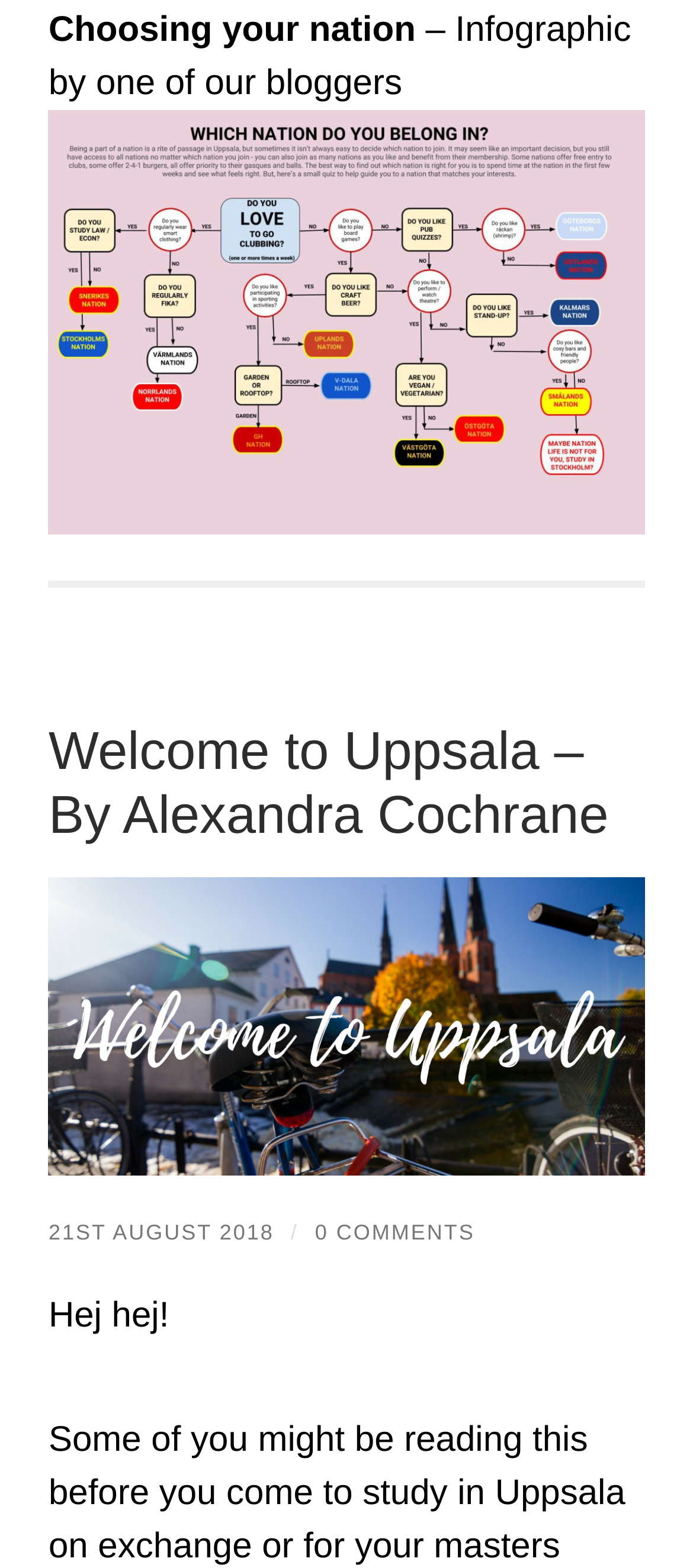Using the element description: "0 Comments", determine the bounding box coordinates. The coordinates should be in the format [left, top, right, bottom], with values between 0 and 1.

[0.455, 0.778, 0.685, 0.794]